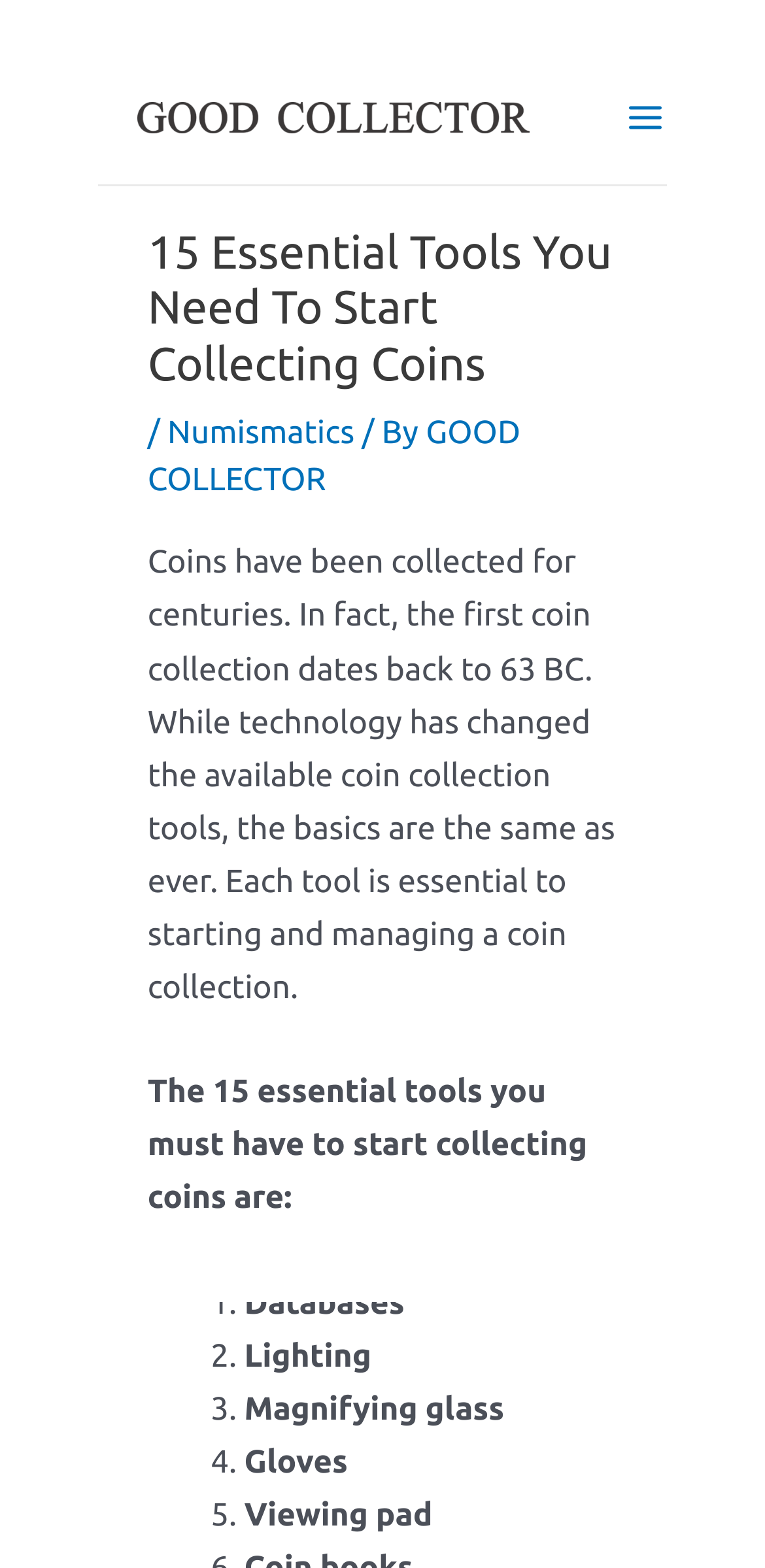How many essential tools are listed on the webpage?
Answer the question with as much detail as possible.

The webpage lists 15 essential tools for coin collecting, as indicated by the header '15 Essential Tools You Need To Start Collecting Coins' and the list of tools that follows.